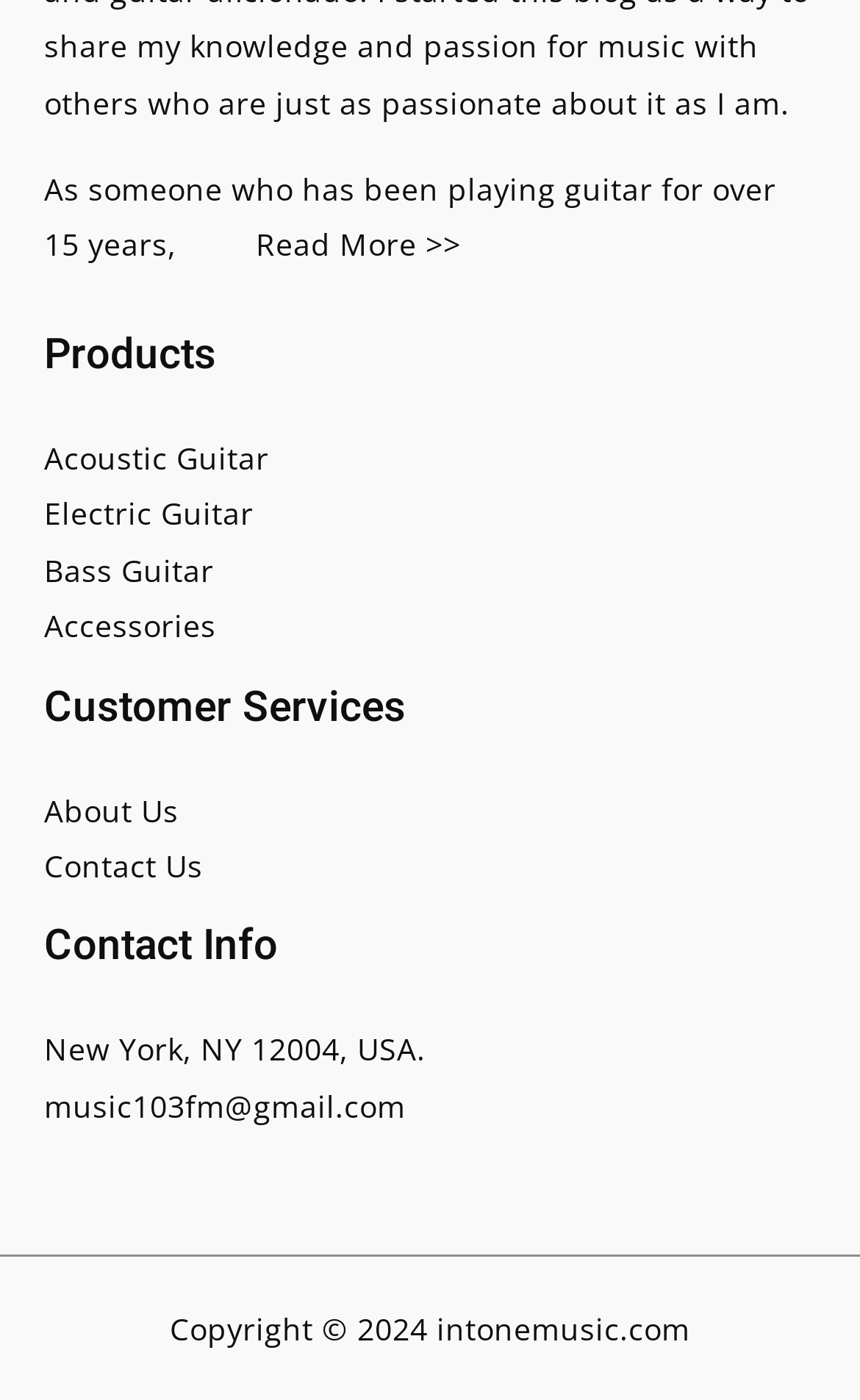Find the bounding box coordinates of the element to click in order to complete the given instruction: "Explore electric guitar options."

[0.051, 0.352, 0.295, 0.382]